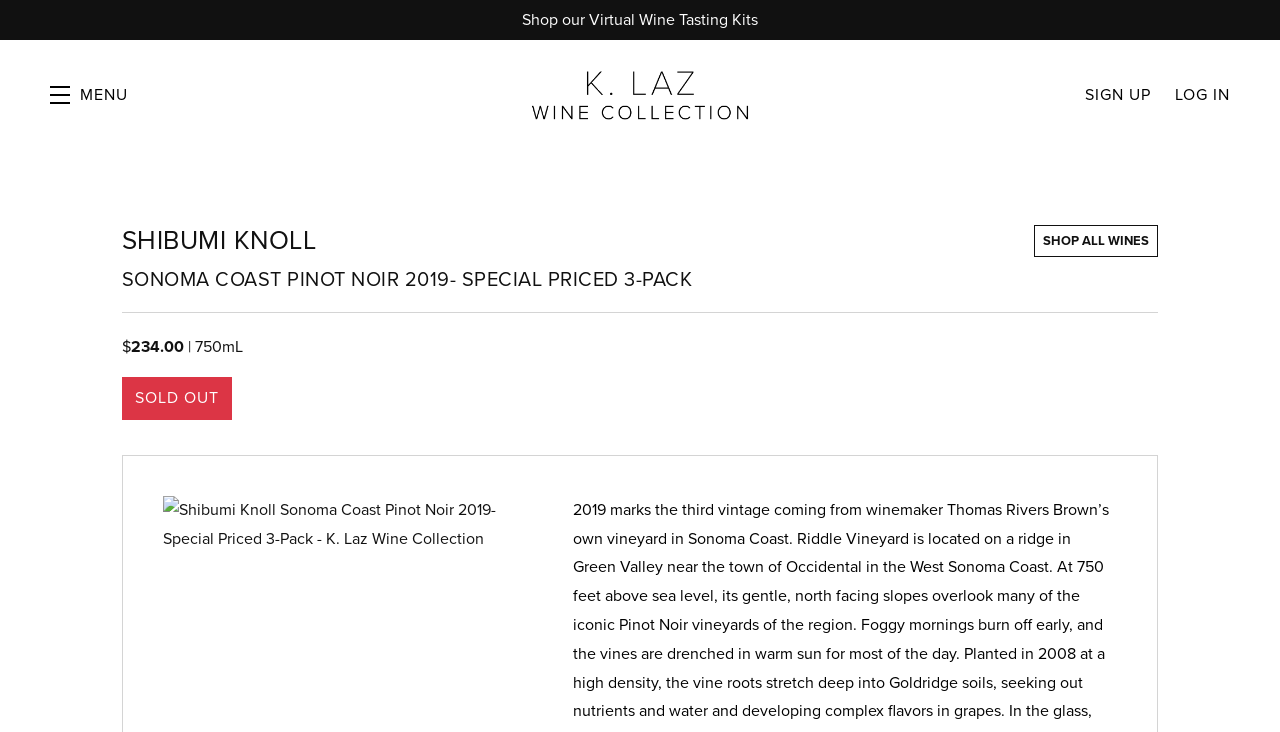For the given element description Log In, determine the bounding box coordinates of the UI element. The coordinates should follow the format (top-left x, top-left y, bottom-right x, bottom-right y) and be within the range of 0 to 1.

[0.918, 0.055, 0.961, 0.205]